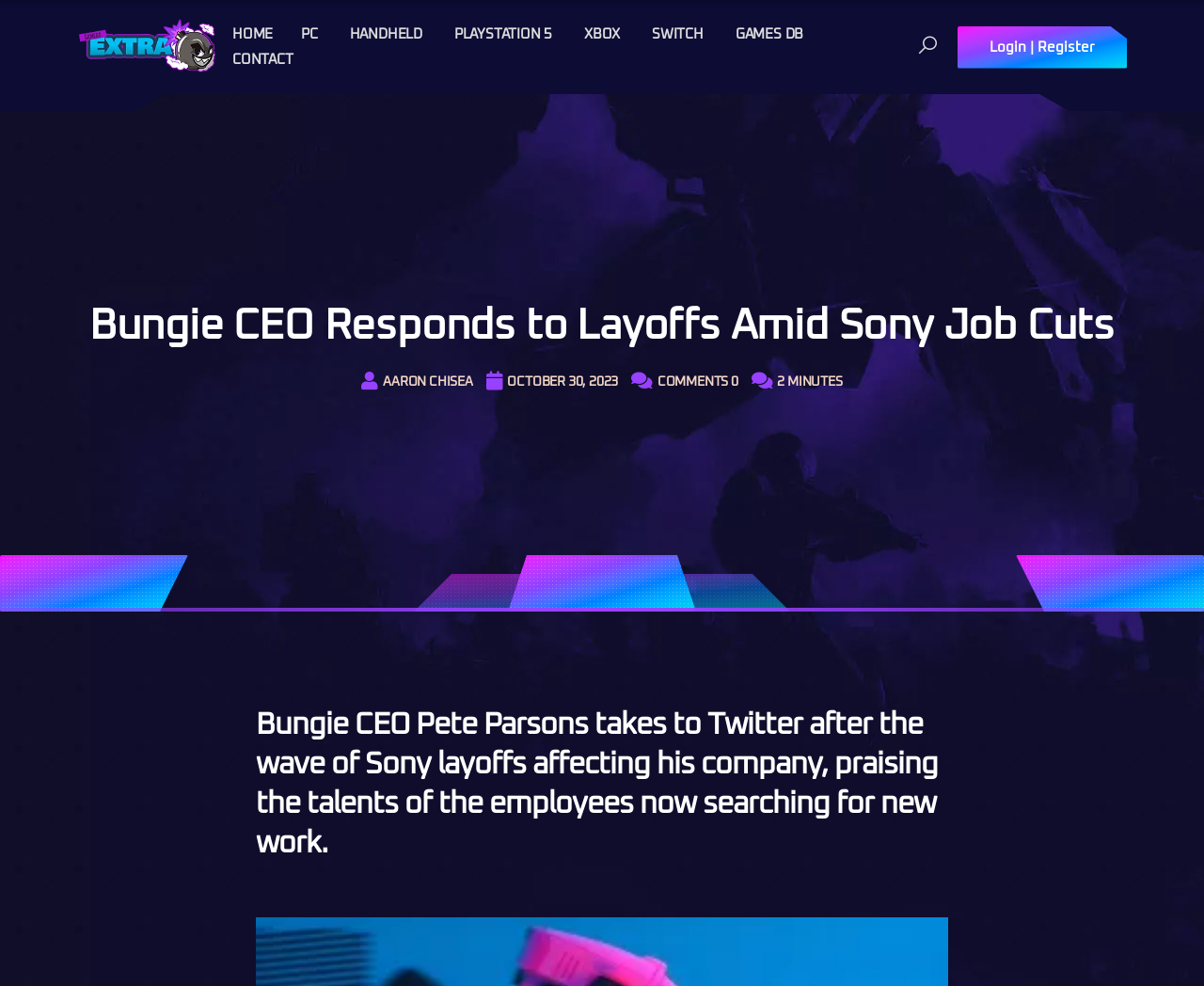Identify the bounding box coordinates for the UI element described by the following text: "Games DB". Provide the coordinates as four float numbers between 0 and 1, in the format [left, top, right, bottom].

[0.611, 0.028, 0.667, 0.042]